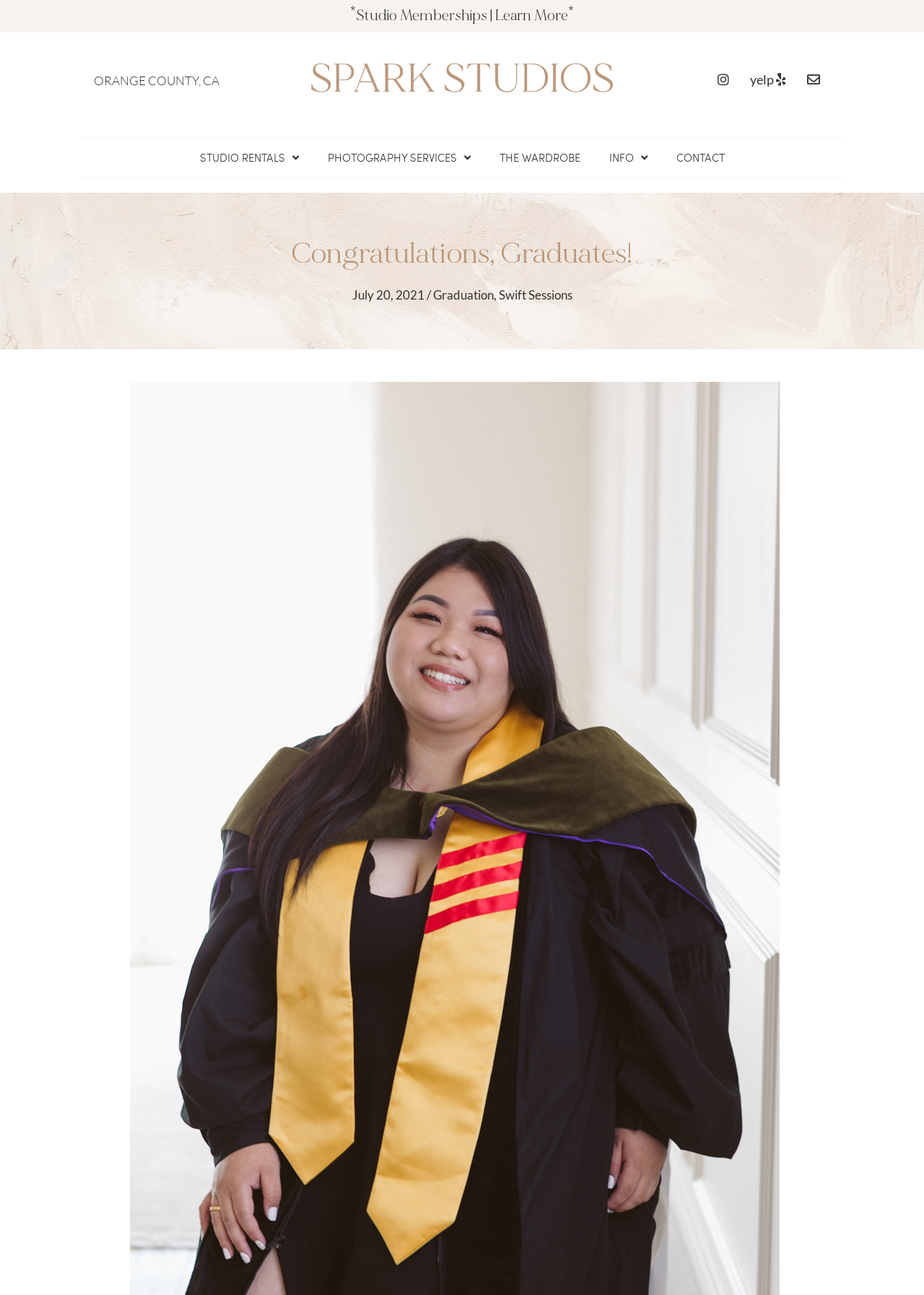Please identify the bounding box coordinates of the region to click in order to complete the given instruction: "View photography services". The coordinates should be four float numbers between 0 and 1, i.e., [left, top, right, bottom].

[0.346, 0.112, 0.517, 0.132]